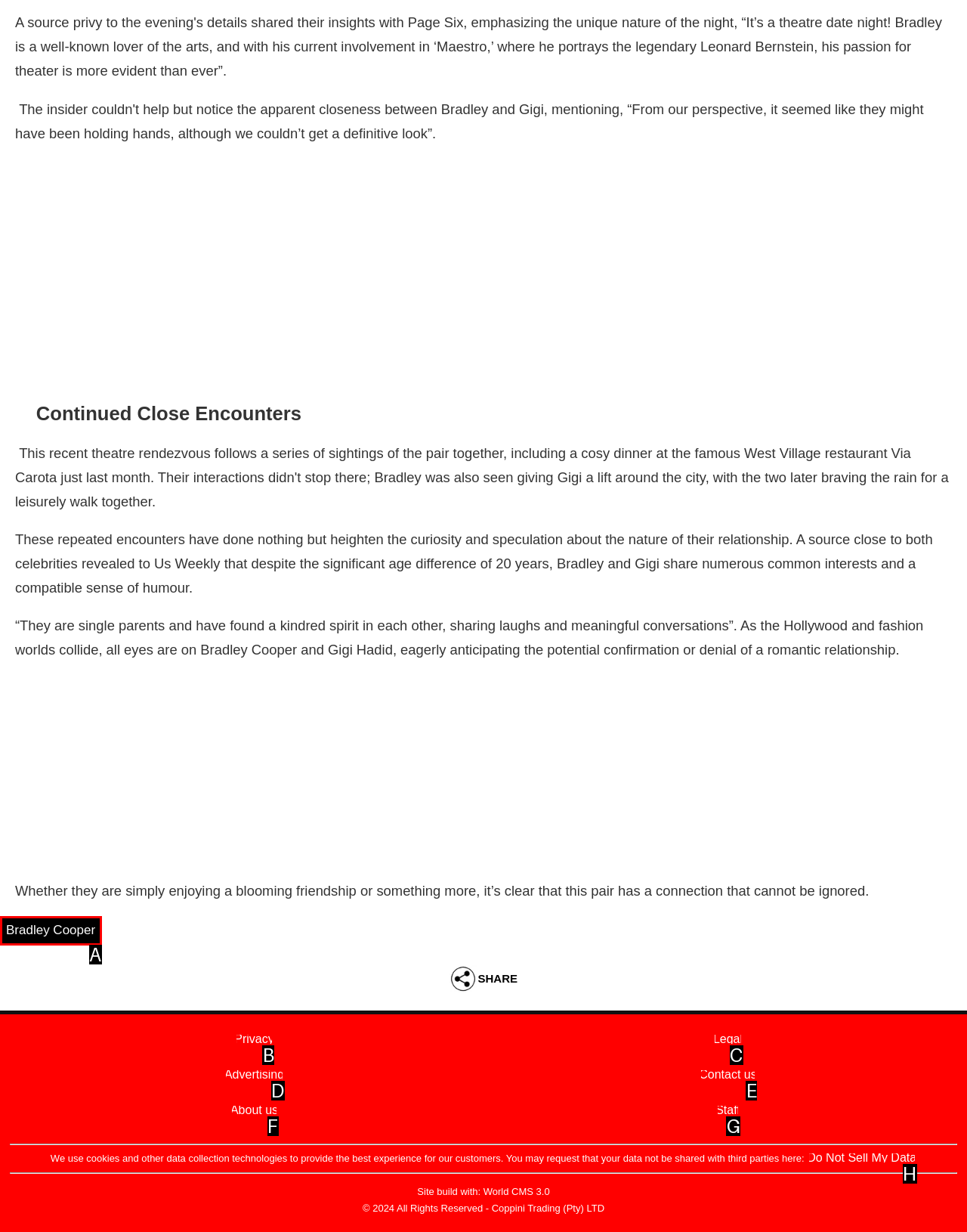Tell me which option I should click to complete the following task: Click on Bradley Cooper Answer with the option's letter from the given choices directly.

A